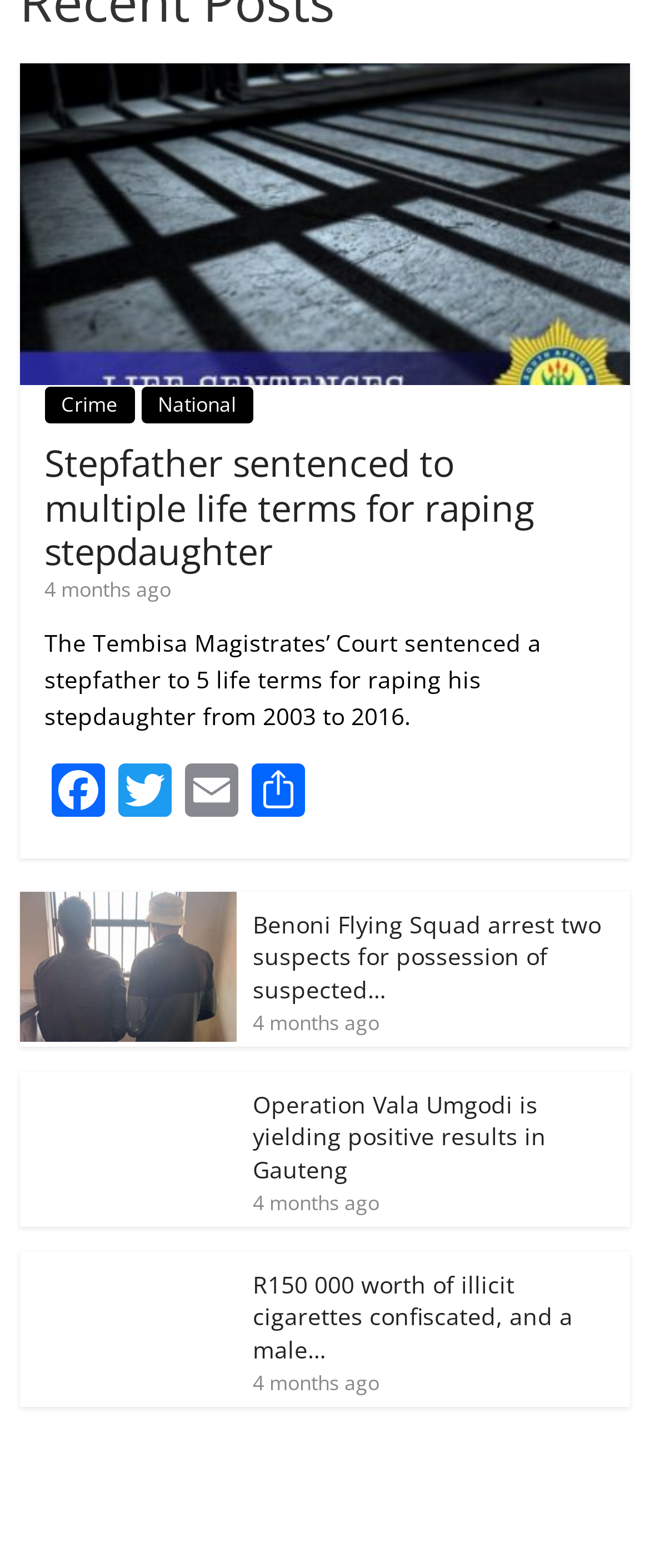What is the time period during which the stepfather raped his stepdaughter?
Using the image as a reference, give an elaborate response to the question.

The first news article mentions that the stepfather raped his stepdaughter from 2003 to 2016.